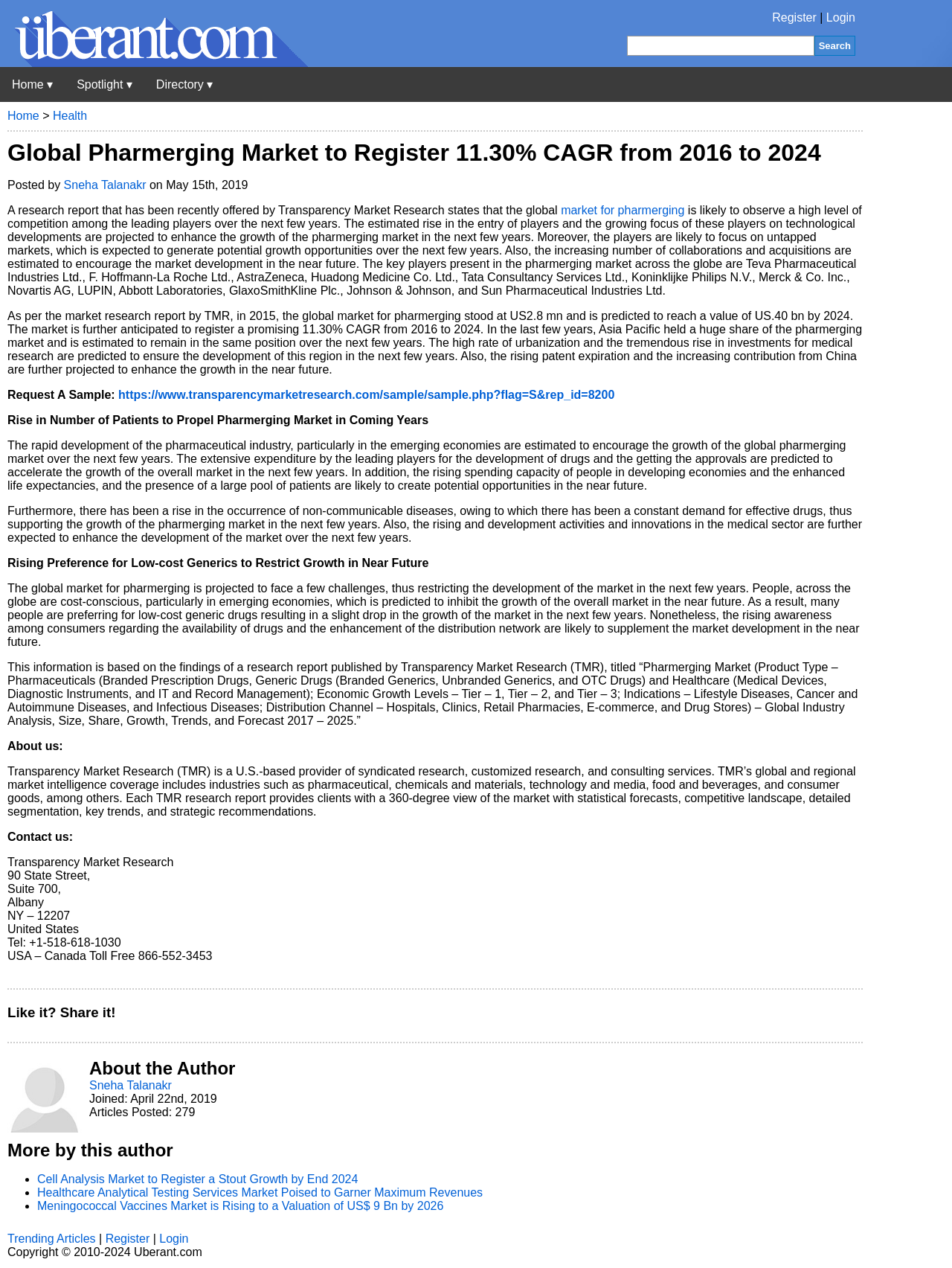Can you pinpoint the bounding box coordinates for the clickable element required for this instruction: "View the Town Clerk page"? The coordinates should be four float numbers between 0 and 1, i.e., [left, top, right, bottom].

None